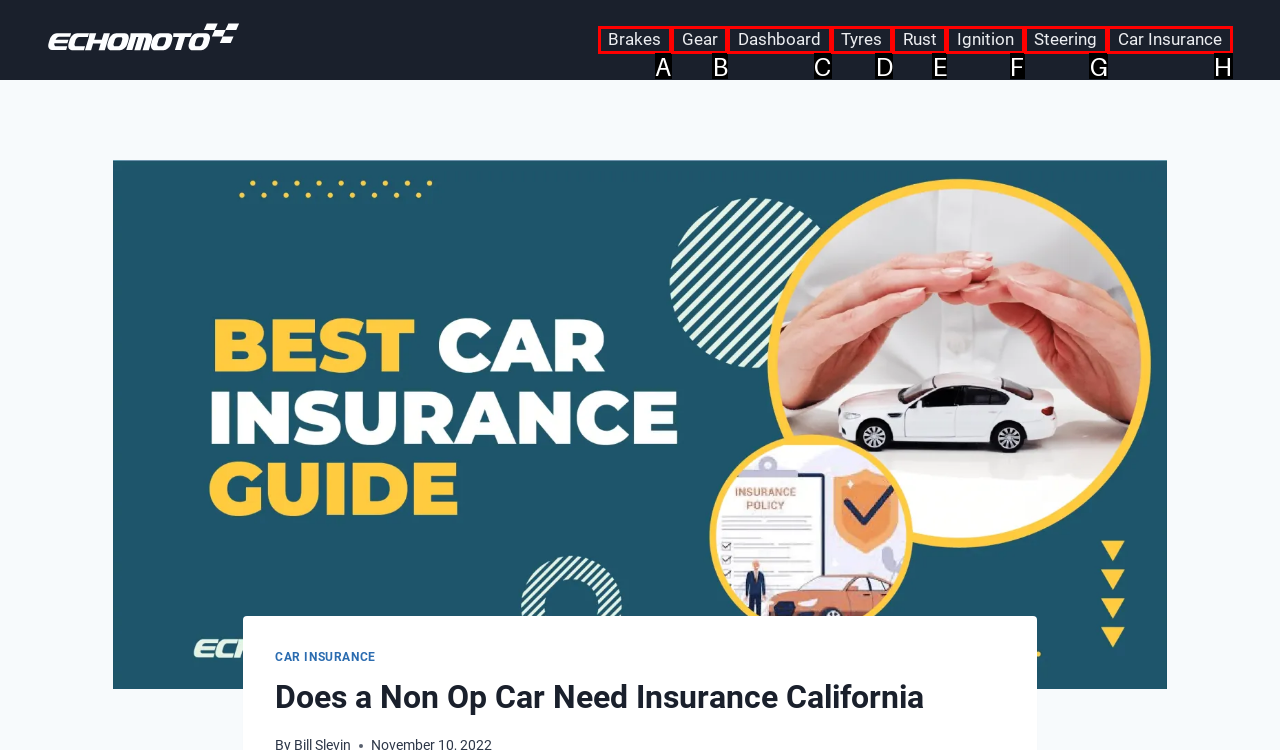Find the option that matches this description: Rust
Provide the matching option's letter directly.

E